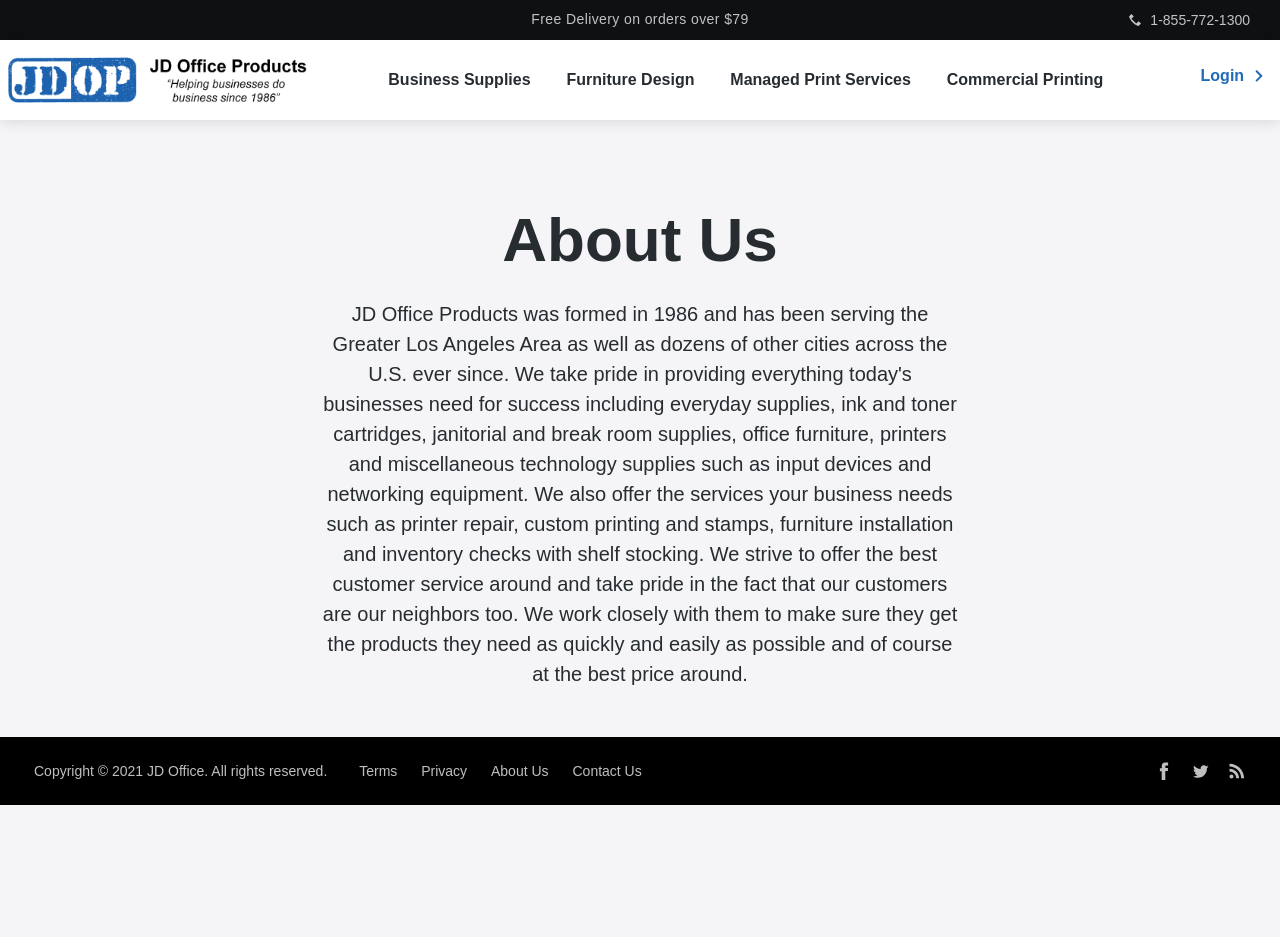Identify the bounding box coordinates of the clickable region to carry out the given instruction: "Learn more about the company".

[0.25, 0.213, 0.75, 0.299]